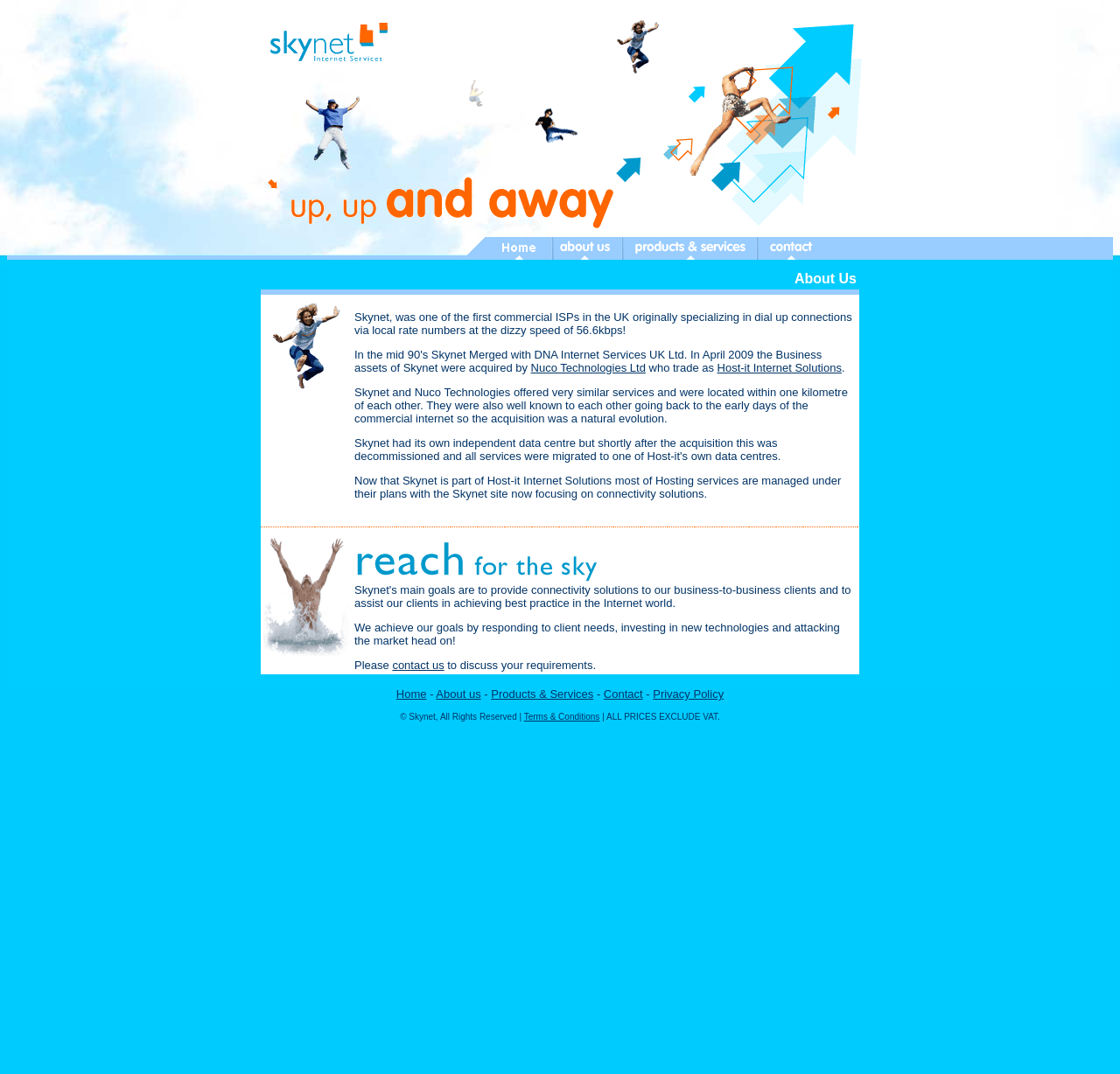Identify the bounding box coordinates of the area that should be clicked in order to complete the given instruction: "Explore up up and away". The bounding box coordinates should be four float numbers between 0 and 1, i.e., [left, top, right, bottom].

[0.219, 0.164, 0.548, 0.213]